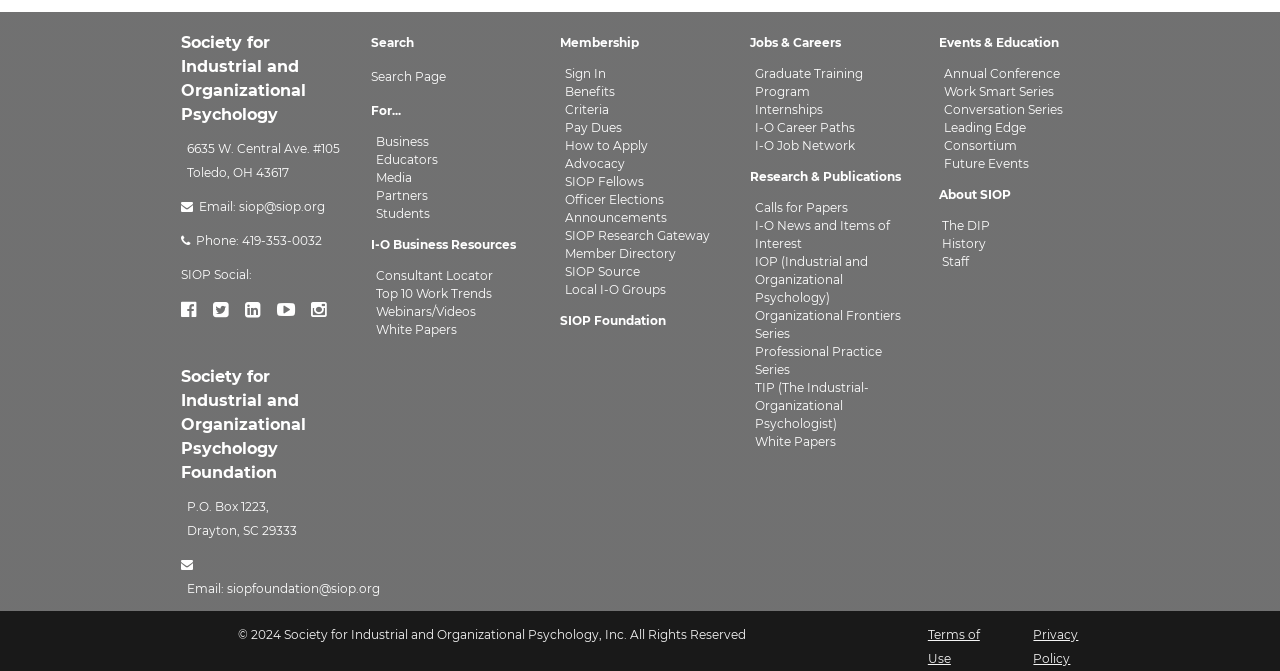Determine the bounding box coordinates of the clickable region to follow the instruction: "Search for something".

[0.29, 0.051, 0.323, 0.074]